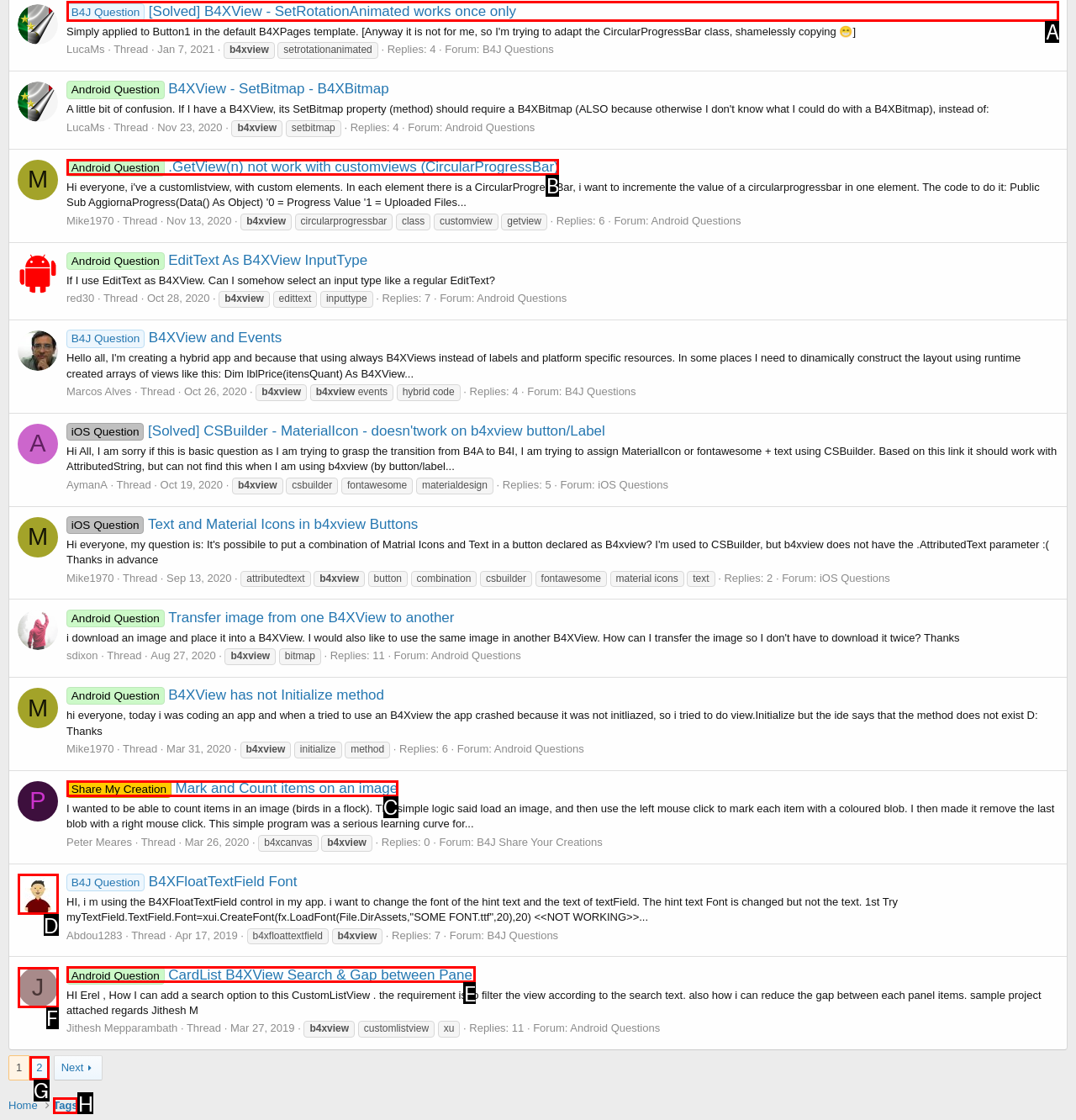Determine which element should be clicked for this task: Read the thread about B4XView - SetRotationAnimated
Answer with the letter of the selected option.

A